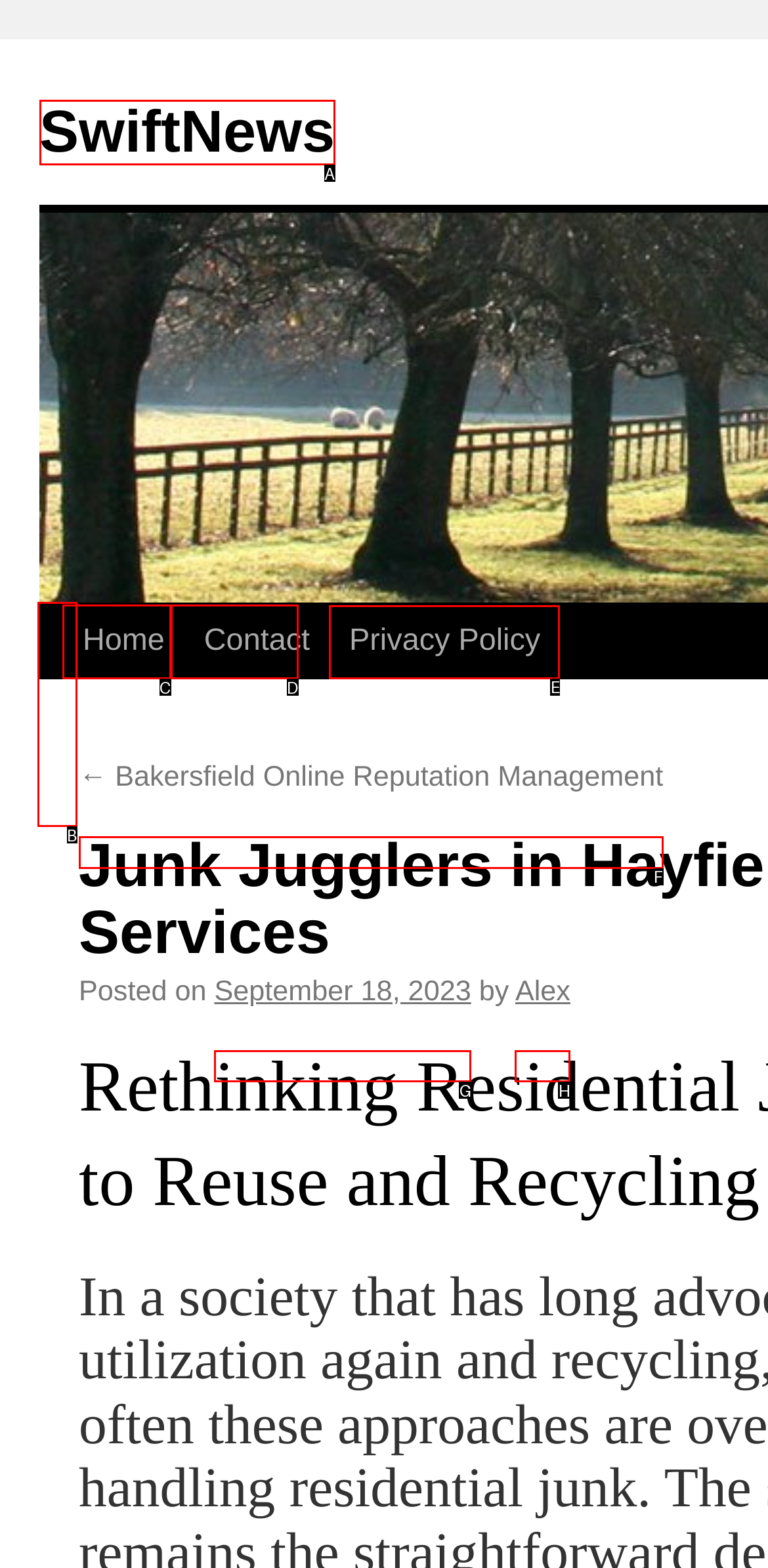Which option should be clicked to execute the task: View 'Specialty Tools Gadgets'?
Reply with the letter of the chosen option.

None